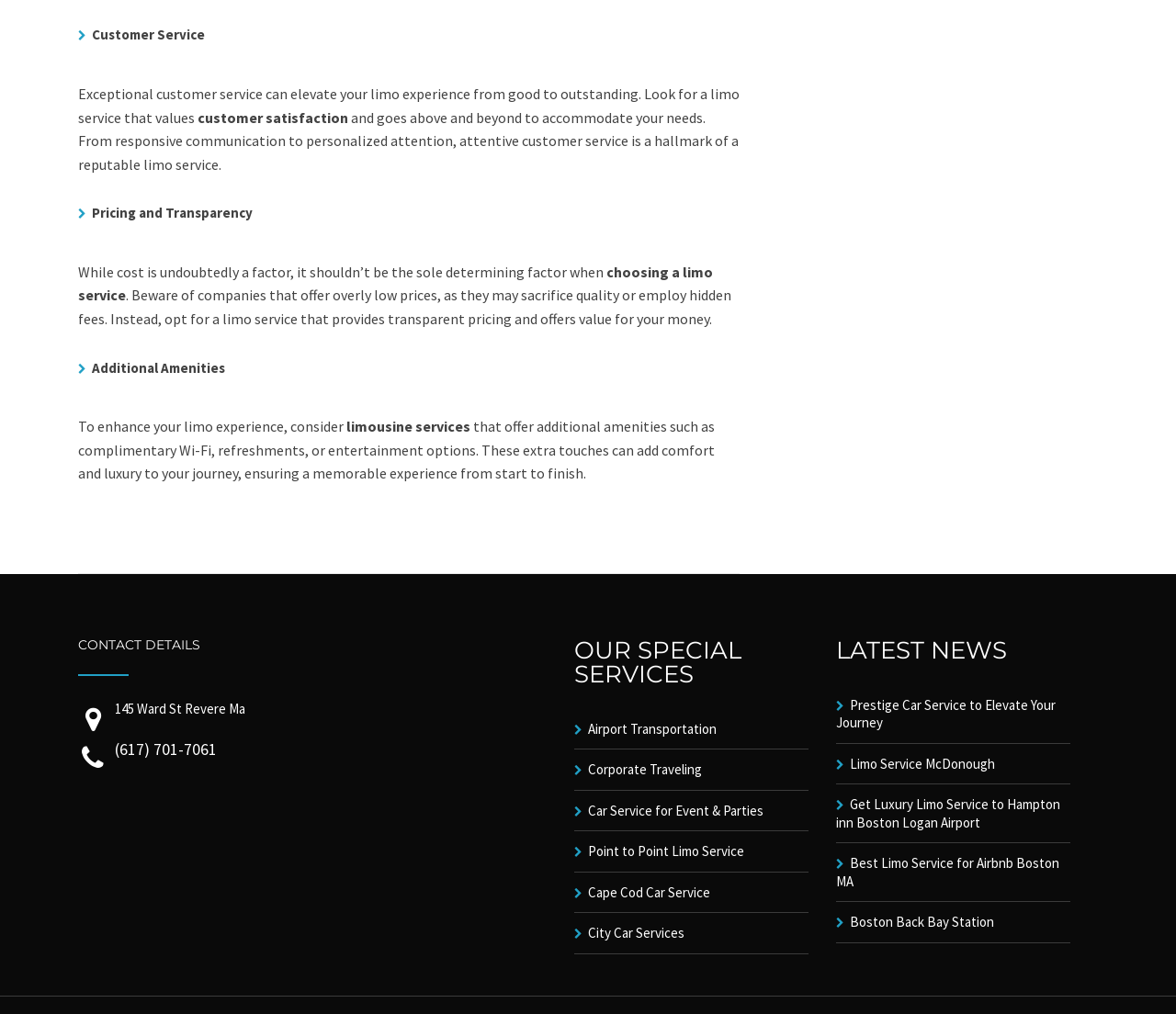Please find the bounding box coordinates of the element's region to be clicked to carry out this instruction: "Get 'Prestige Car Service to Elevate Your Journey'".

[0.711, 0.687, 0.898, 0.721]